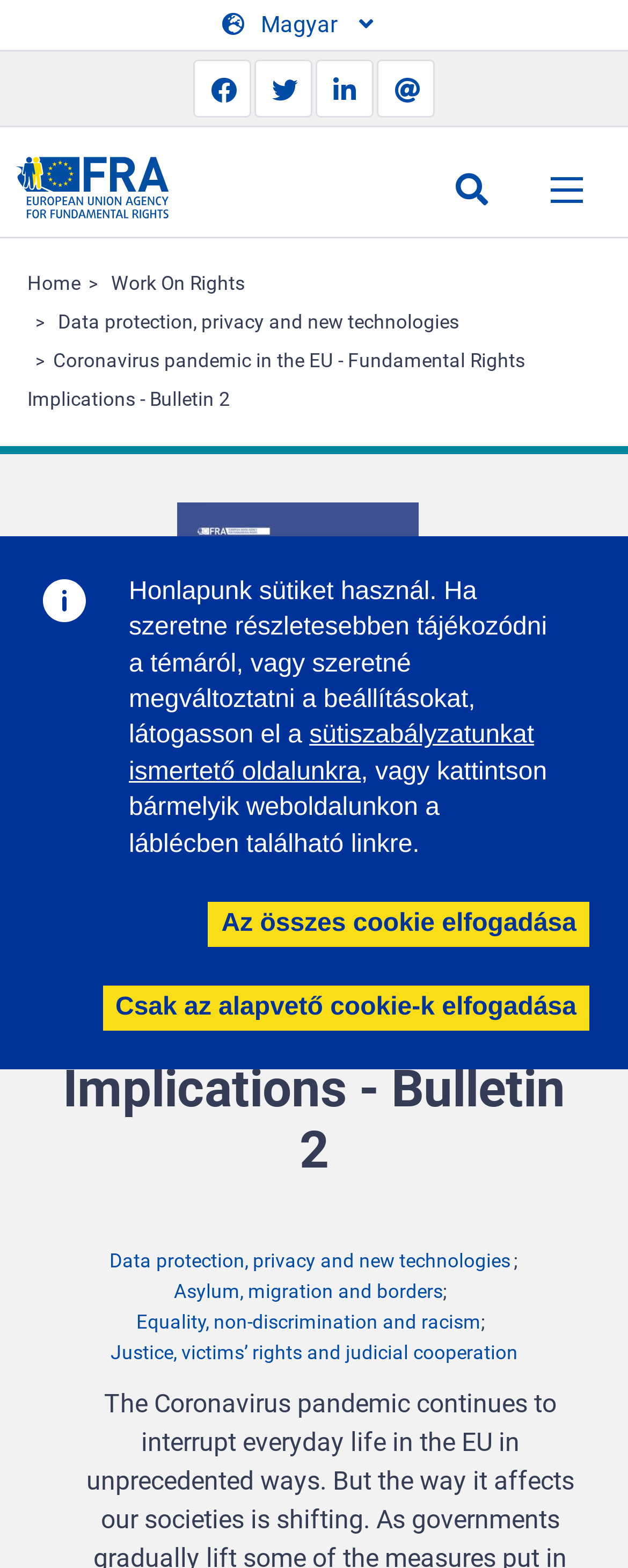Generate a thorough caption detailing the webpage content.

The webpage is about the Coronavirus pandemic in the EU and its fundamental rights implications, as indicated by the title "Coronavirus pandemic in the EU - Fundamental Rights Implications - Bulletin 2" at the top of the page. 

At the very top, there is a banner with a site header. Below the banner, there are social media sharing links, including Facebook, Twitter, LinkedIn, and E-mail, aligned horizontally. 

On the top left, there is a navigation menu with a "Home" link and a search button. On the top right, there is a language selection button with a Hungarian flag icon. 

Below the navigation menu, there is a "You are here" section, which displays the current page's location in the website's hierarchy. This section includes links to "Home", "Work On Rights", "Data protection, privacy and new technologies", and the current page. 

The main content of the page starts with a heading that repeats the title. Below the heading, there are four links to related topics: "Data protection, privacy and new technologies", "Asylum, migration and borders", "Equality, non-discrimination and racism", and "Justice, victims’ rights and judicial cooperation". 

At the bottom of the page, there is a cookie policy notification with two links: "Az összes cookie elfogadása" (Accept all cookies) and "Csak az alapvető cookie-k elfogadása" (Accept only essential cookies).